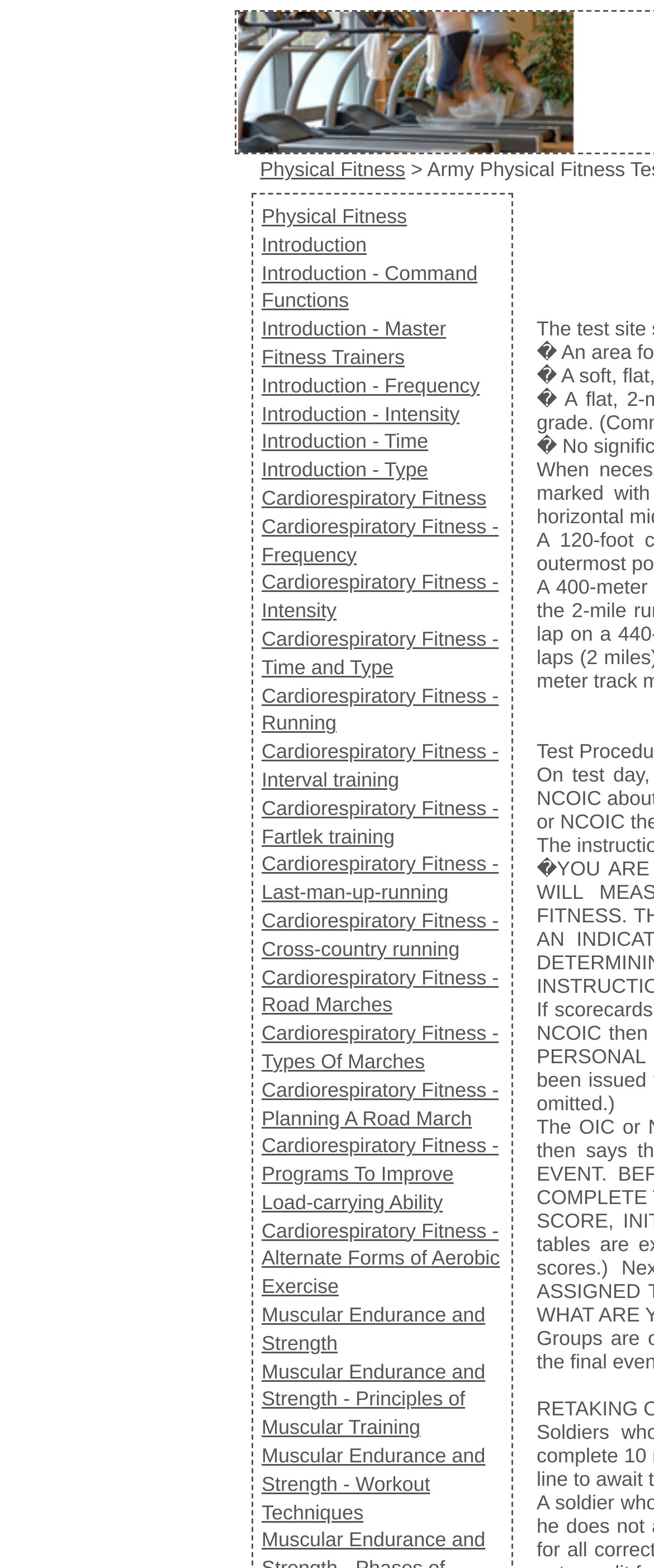Carefully observe the image and respond to the question with a detailed answer:
How many links are related to Cardiorespiratory Fitness?

I counted the number of links that start with 'Cardiorespiratory Fitness' and found 11 links, including 'Cardiorespiratory Fitness', 'Cardiorespiratory Fitness - Frequency', and so on.